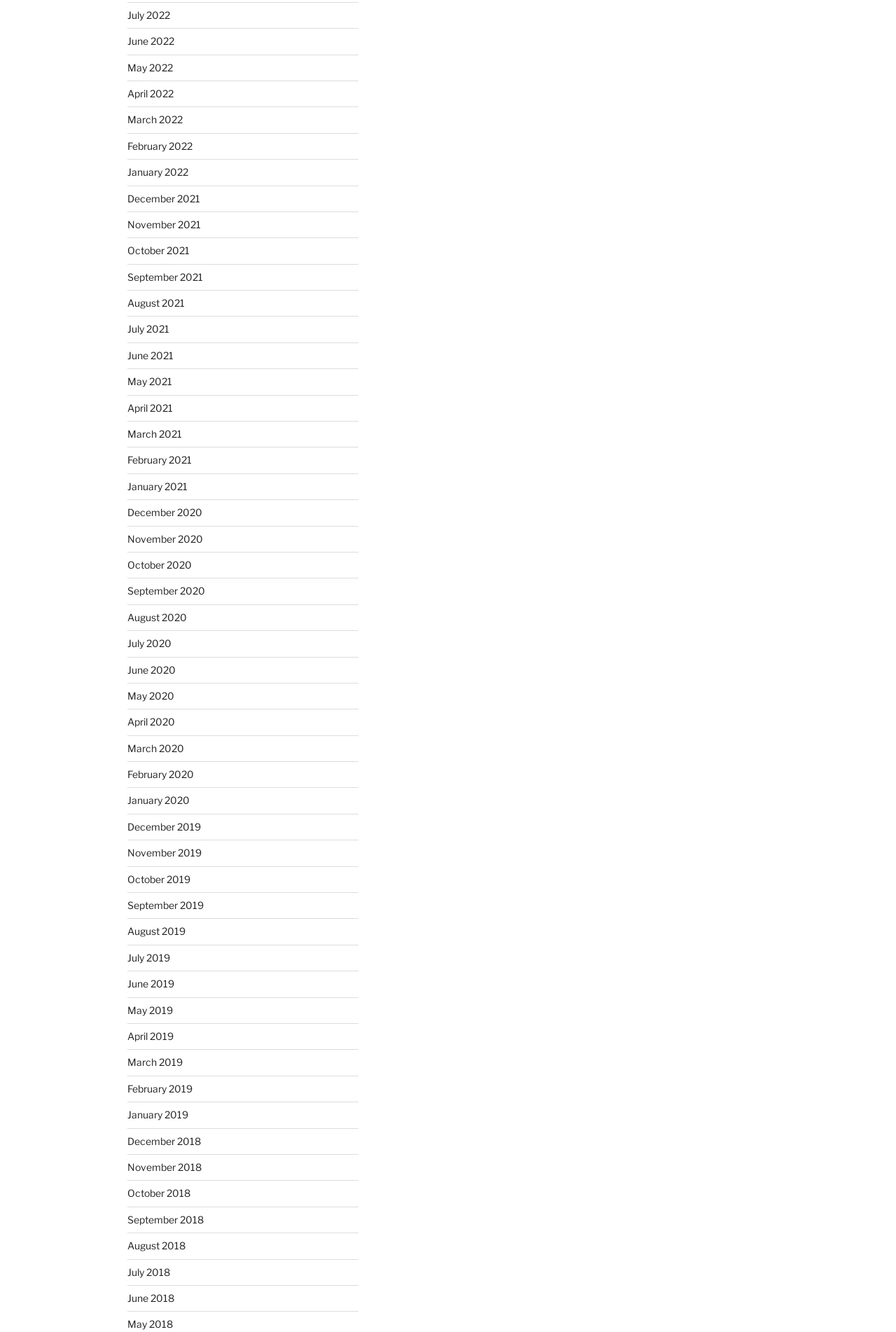Are the months listed in chronological order?
Provide a short answer using one word or a brief phrase based on the image.

Yes